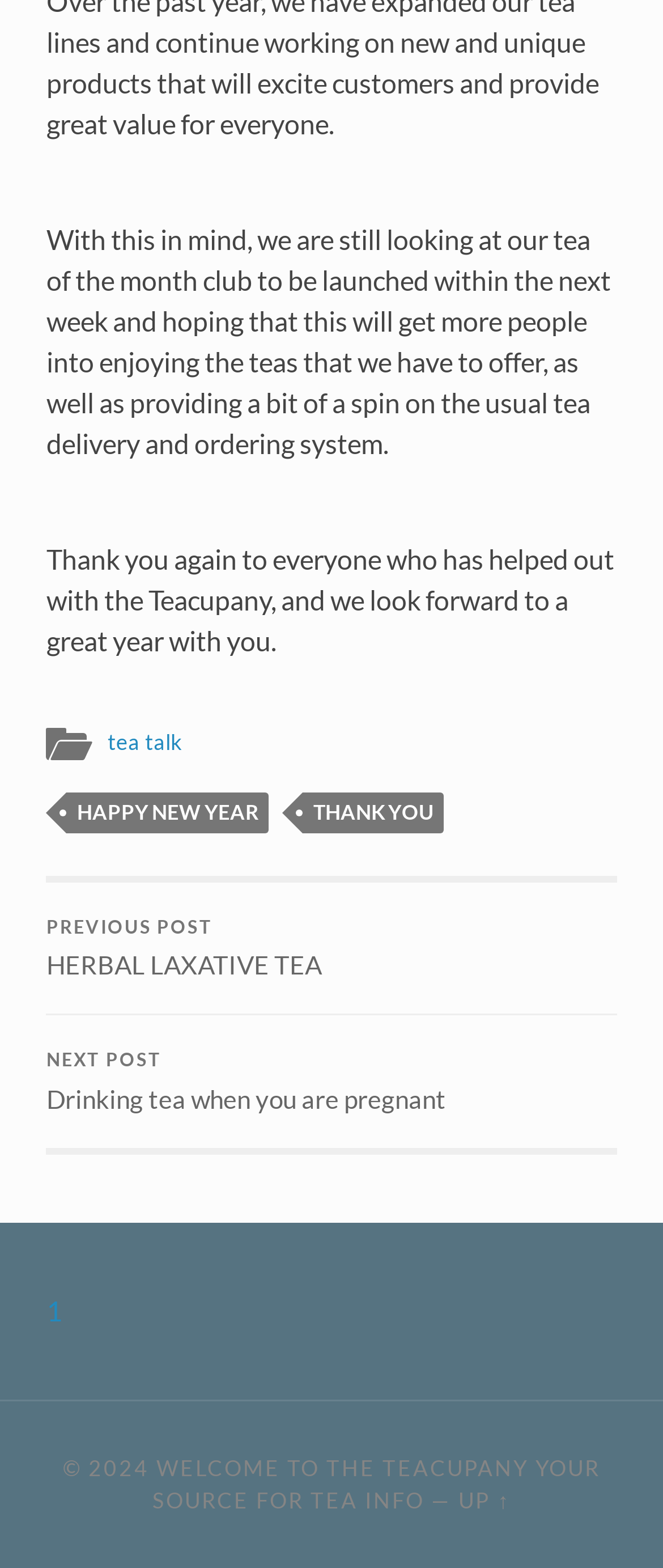Use a single word or phrase to answer the question:
What is the relationship between the 'PREVIOUS POST' and 'NEXT POST' links?

Navigation